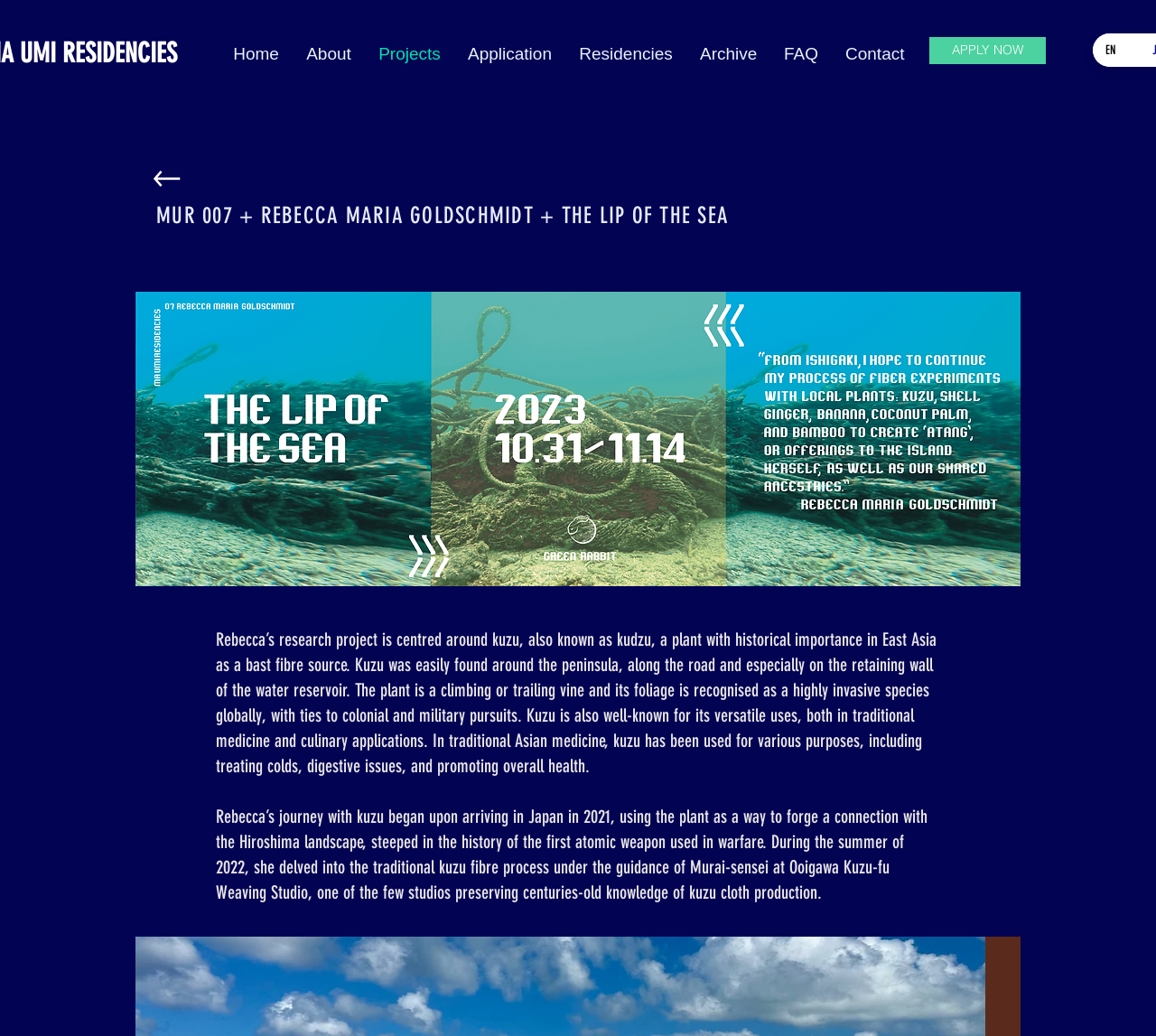Pinpoint the bounding box coordinates of the clickable element to carry out the following instruction: "Contact us."

[0.72, 0.036, 0.794, 0.068]